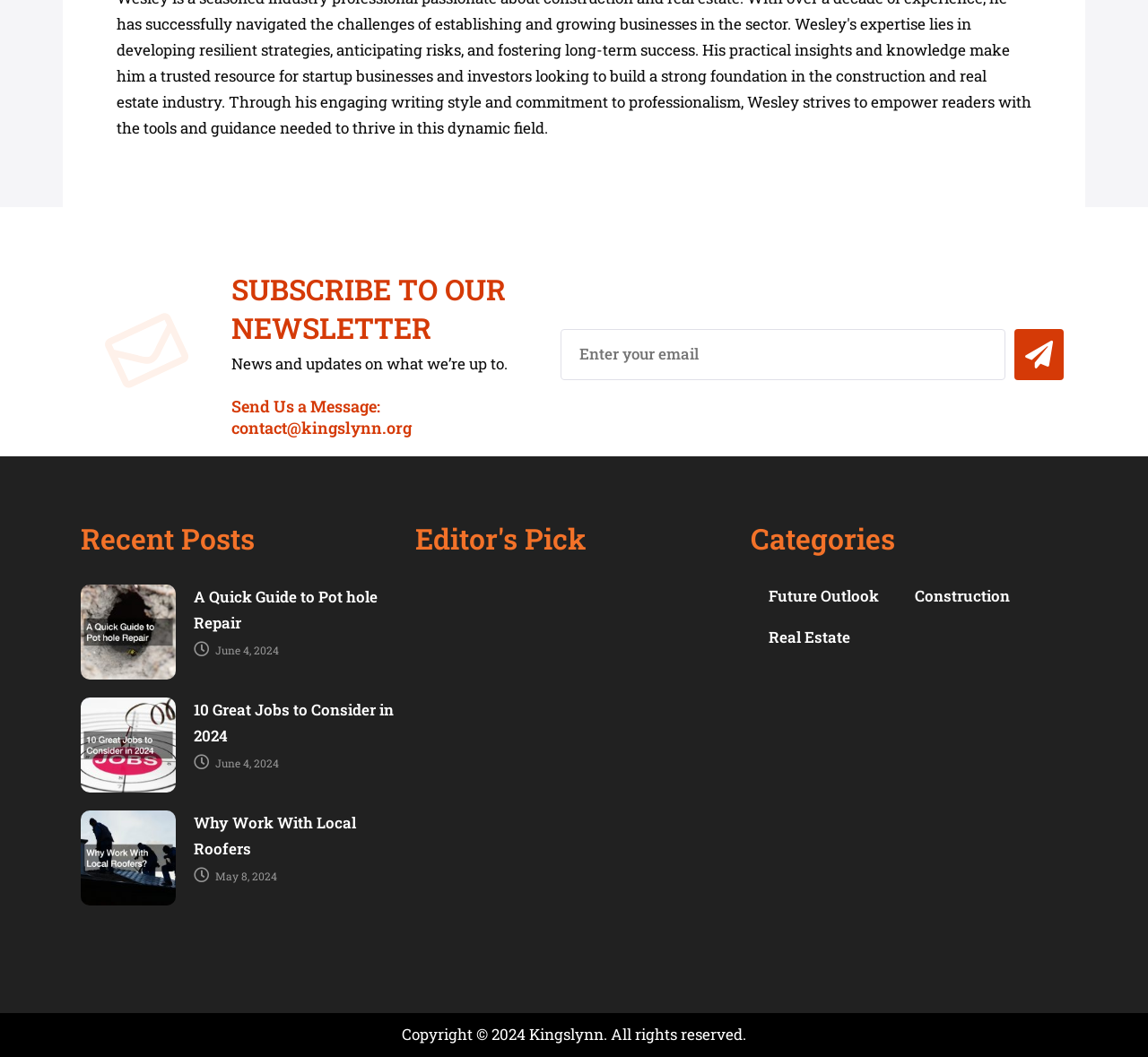Can you find the bounding box coordinates for the element to click on to achieve the instruction: "Read 'A Quick Guide to Pot hole Repair'"?

[0.07, 0.553, 0.153, 0.643]